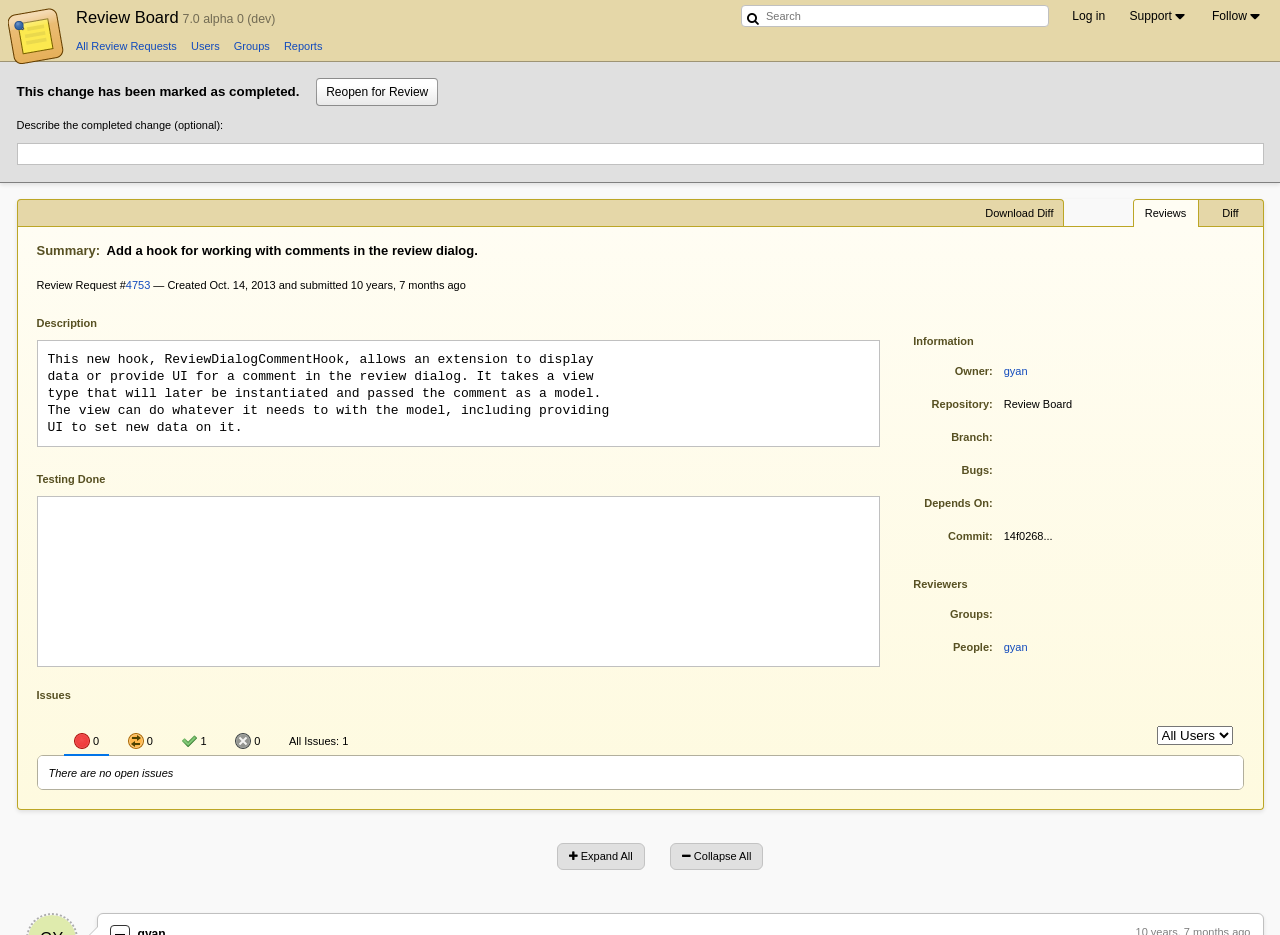What is the status of this review request?
Using the visual information from the image, give a one-word or short-phrase answer.

completed